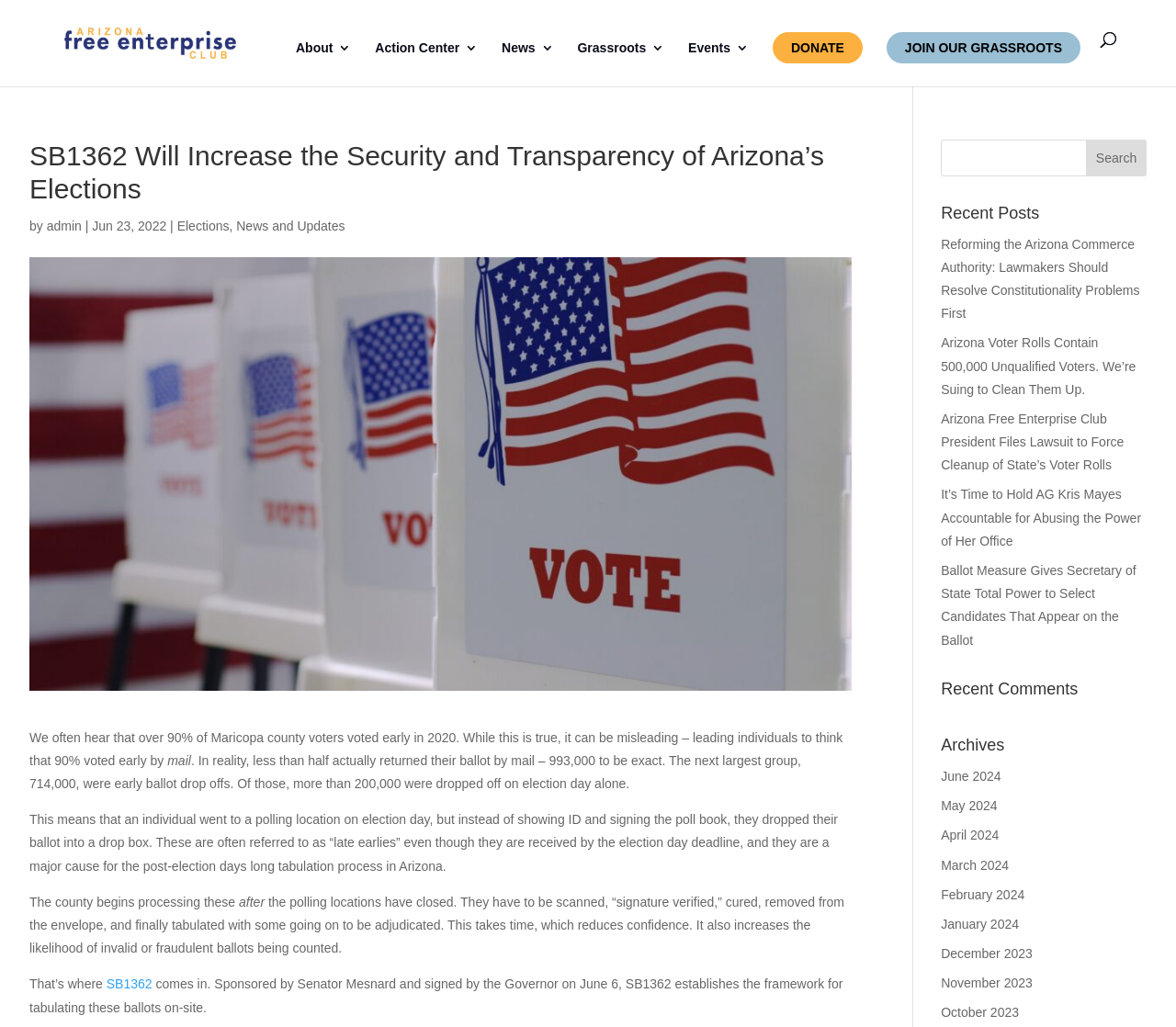What is the name of the organization?
Can you give a detailed and elaborate answer to the question?

I found the answer by looking at the top-left corner of the webpage, where there is a link with the text 'Arizona Free Enterprise Club'. This suggests that the webpage is affiliated with this organization.